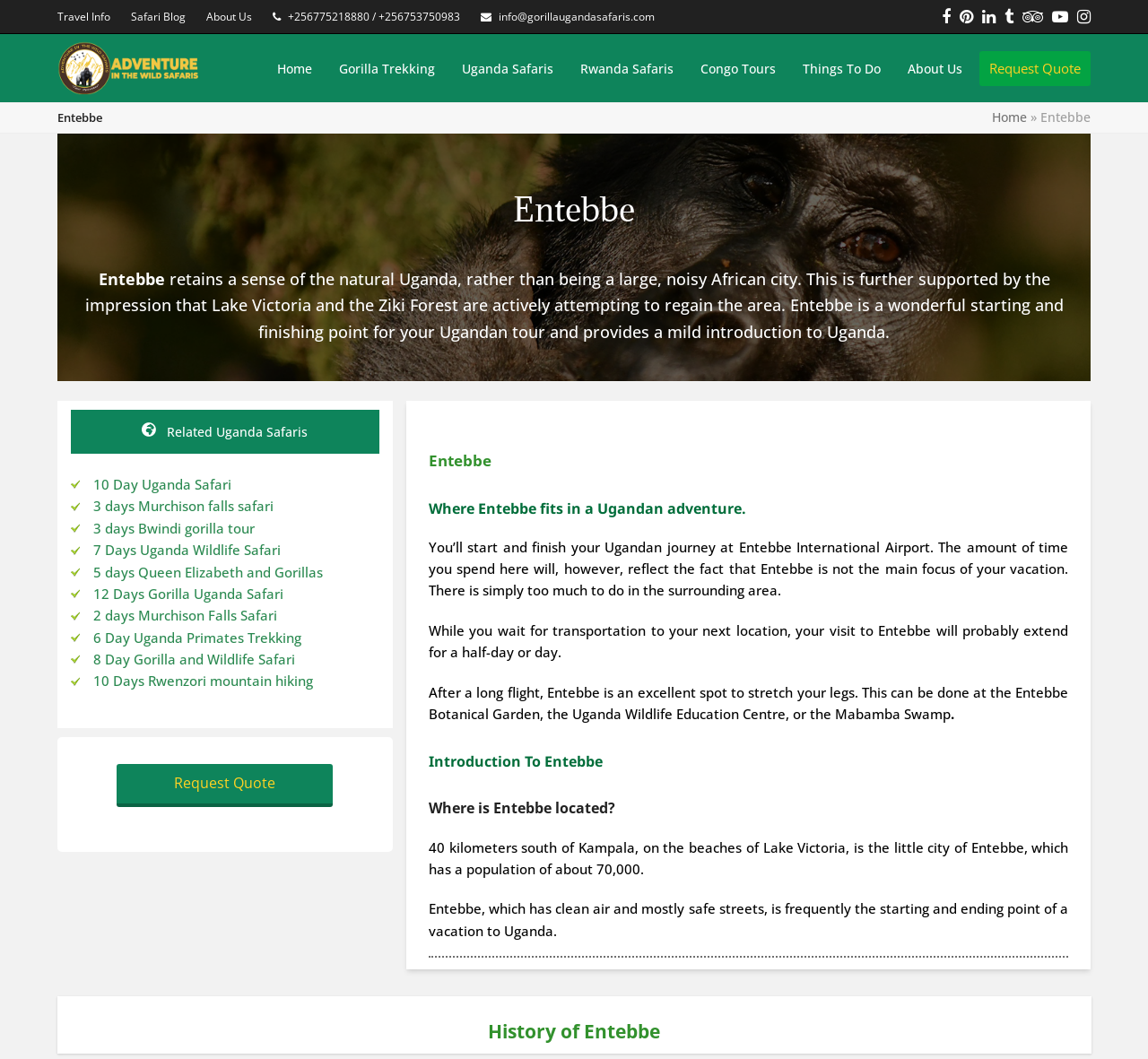Show the bounding box coordinates for the HTML element described as: "10 Day Uganda Safari".

[0.081, 0.449, 0.201, 0.466]